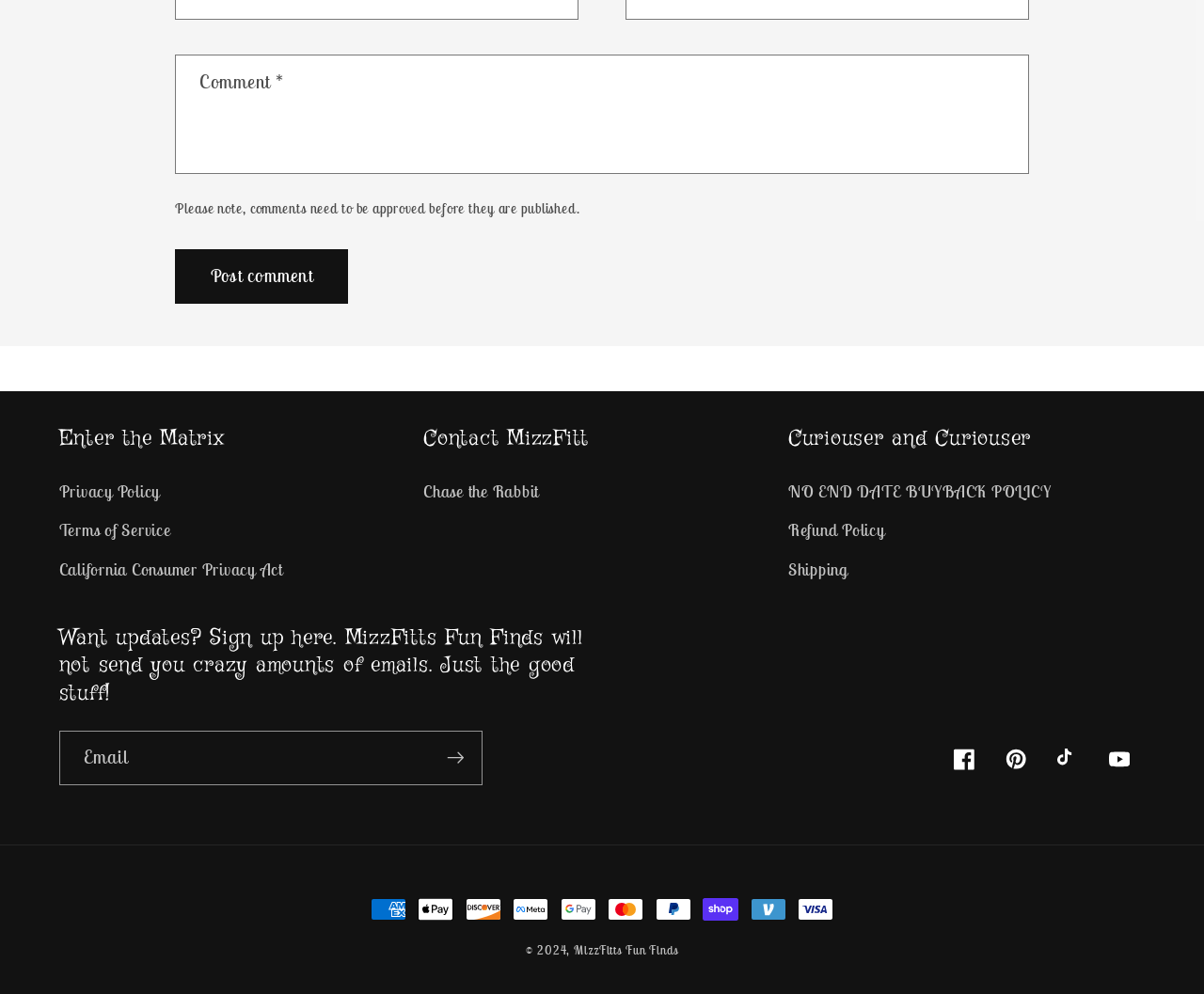Pinpoint the bounding box coordinates of the element to be clicked to execute the instruction: "Visit the Privacy Policy page".

[0.049, 0.482, 0.133, 0.515]